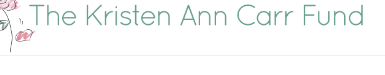Provide a comprehensive description of the image.

The image features the logo of the Kristen Ann Carr Fund, a visual representation that embodies the organization's mission. The design incorporates soft, pastel colors, reflecting a sense of care and compassion associated with their cause. This fund is dedicated to supporting sarcoma research and providing resources for patients and families affected by cancer. The elegance and simplicity of the logo convey a warm and inviting atmosphere, aligning with the fund's commitment to fostering hope and community support.